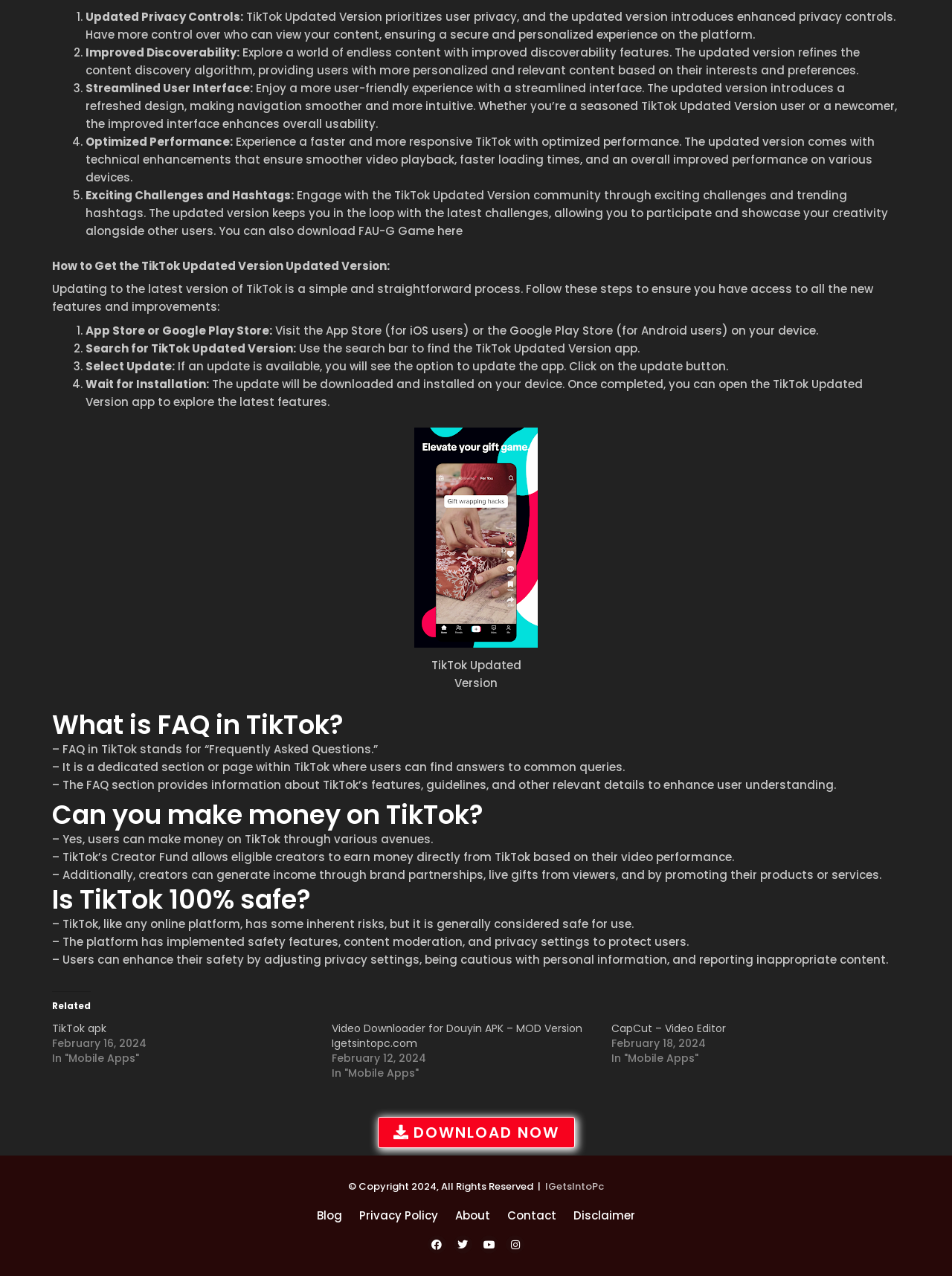Determine the bounding box coordinates for the area you should click to complete the following instruction: "Read about the author".

None